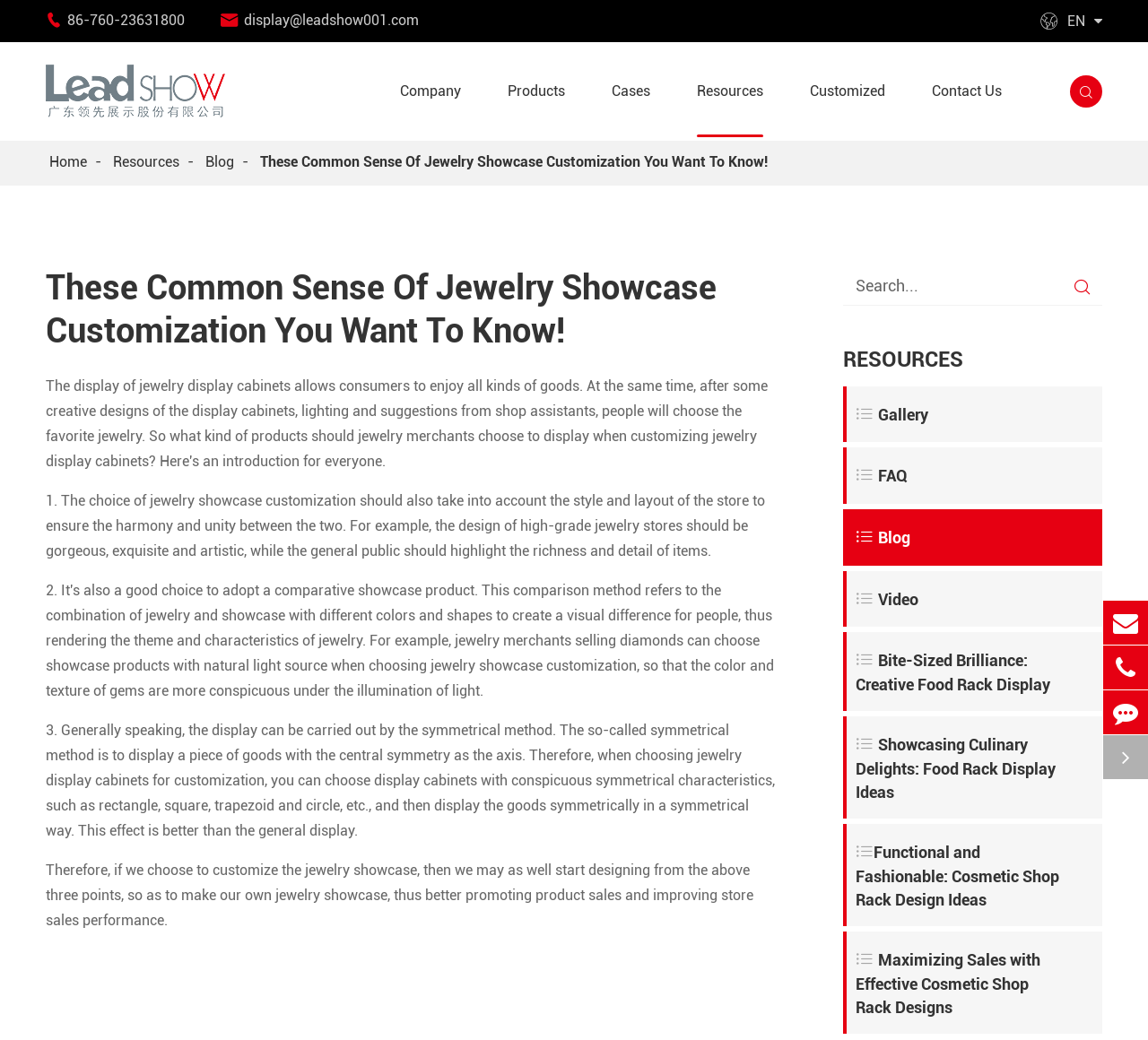Provide a short answer to the following question with just one word or phrase: What is the recommended method for displaying goods?

Symmetrical method